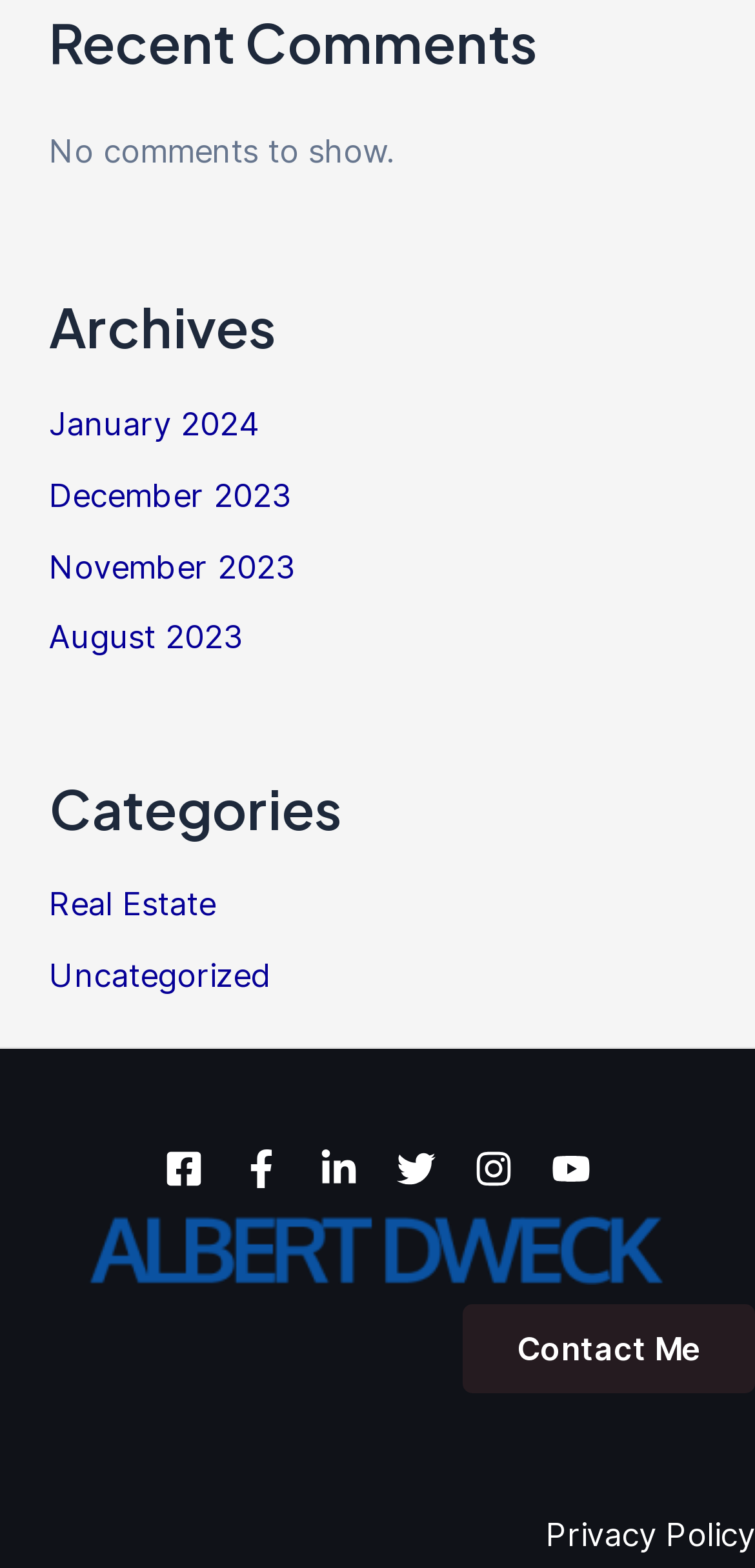Please identify the bounding box coordinates of the area I need to click to accomplish the following instruction: "Explore Real Estate category".

[0.065, 0.564, 0.285, 0.589]